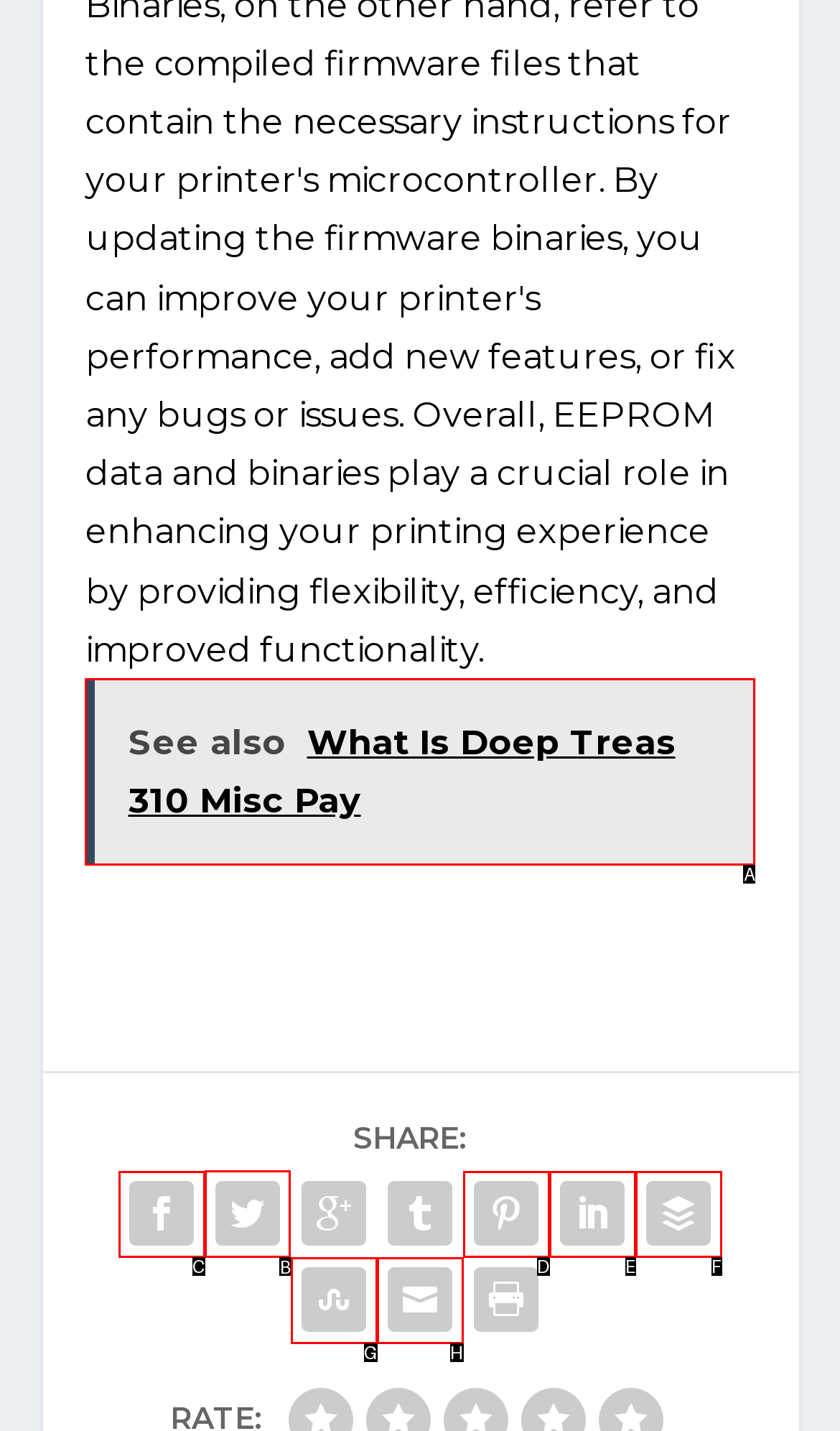Choose the letter of the option that needs to be clicked to perform the task: Click on the Twitter share button. Answer with the letter.

B